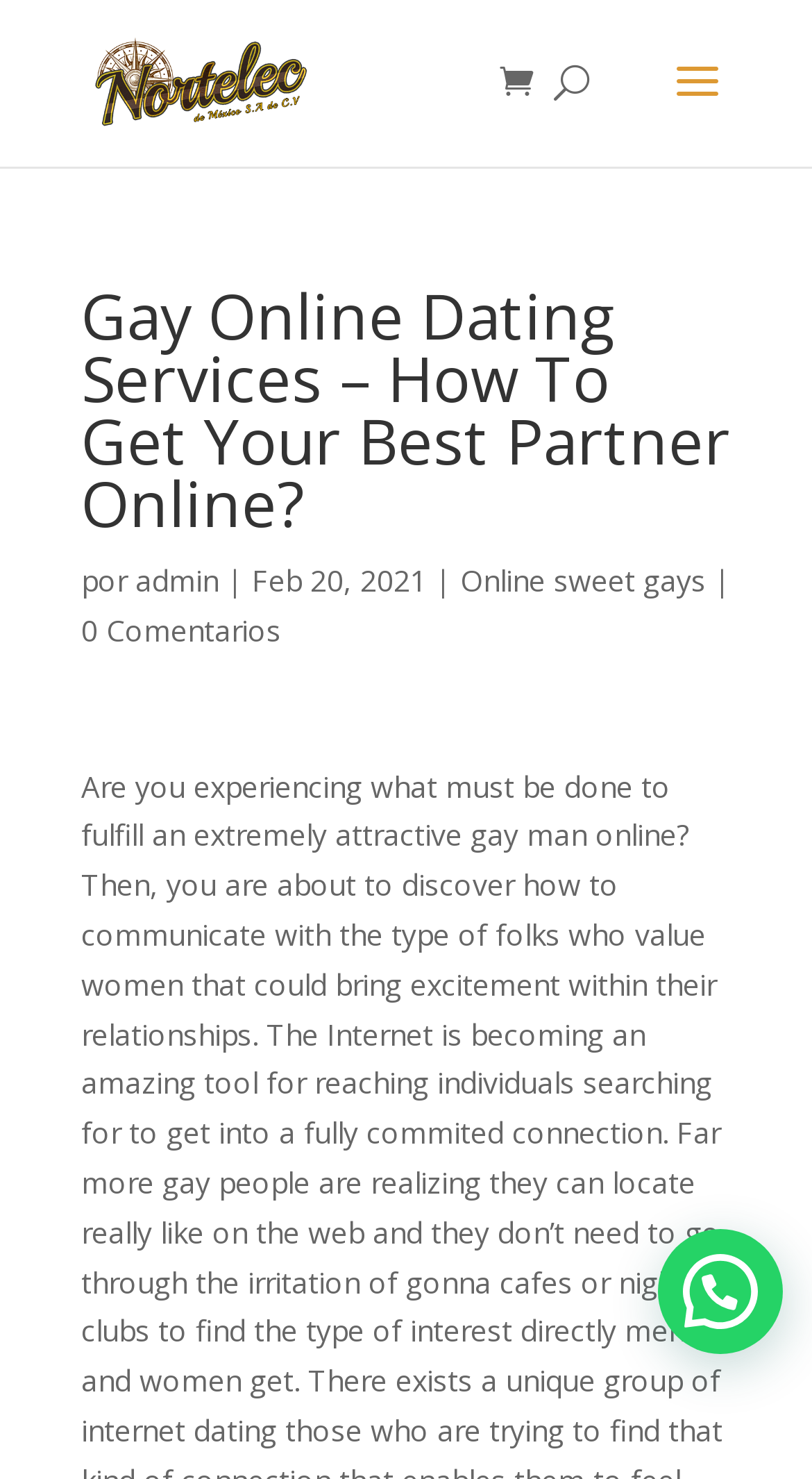From the given element description: "0 Comentarios", find the bounding box for the UI element. Provide the coordinates as four float numbers between 0 and 1, in the order [left, top, right, bottom].

[0.1, 0.412, 0.346, 0.439]